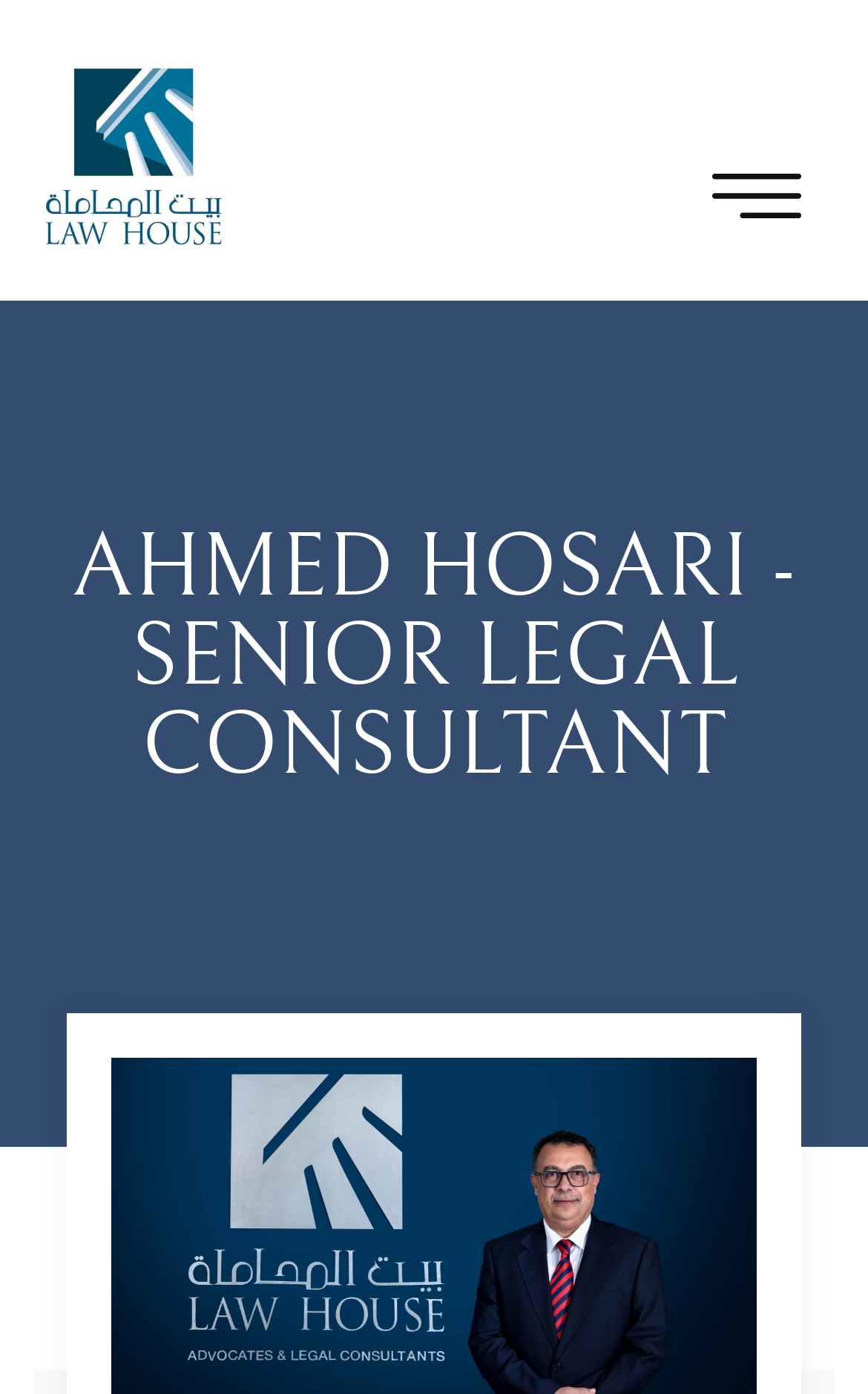Find the main header of the webpage and produce its text content.

AHMED HOSARI - SENIOR LEGAL CONSULTANT